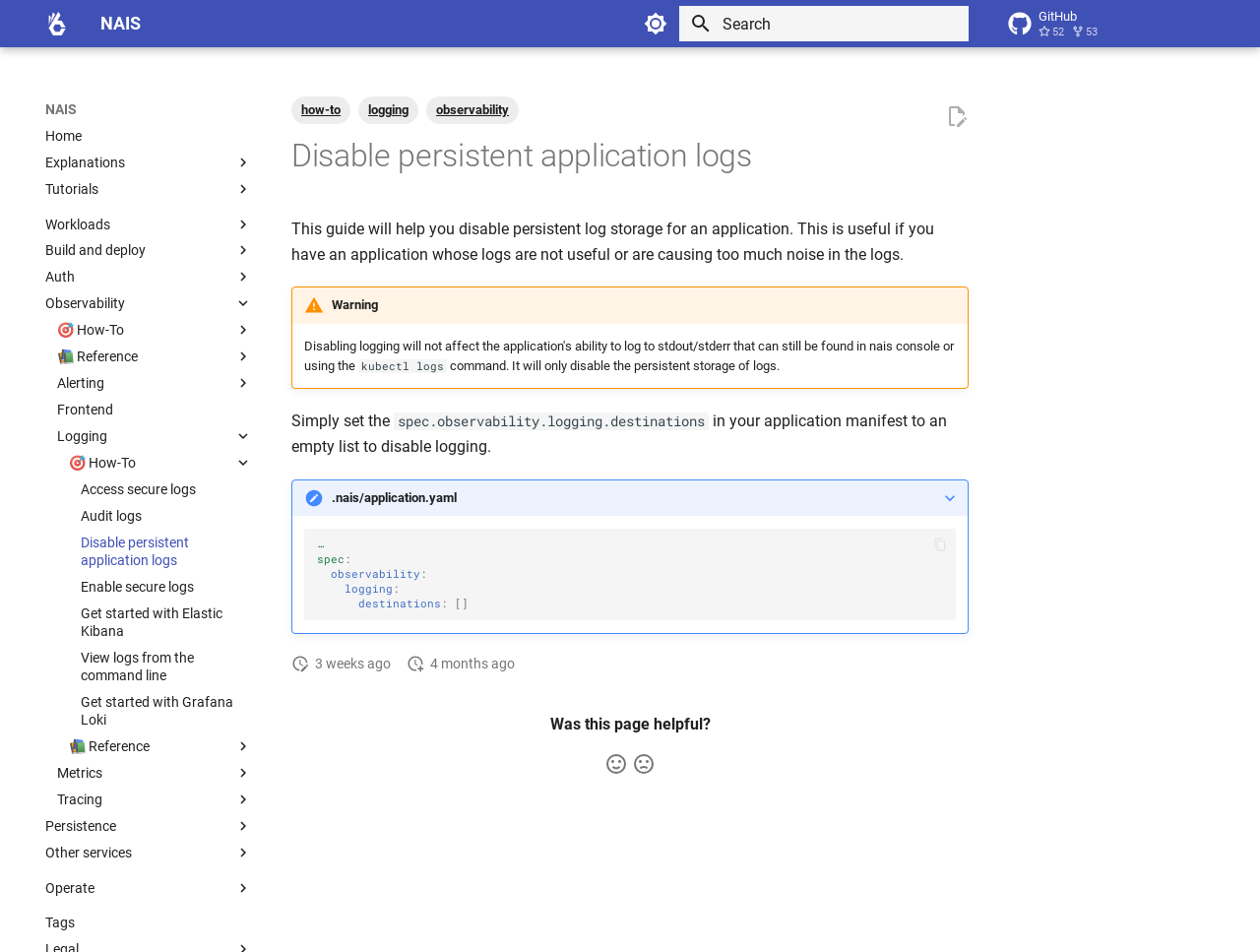Given the element description "Build and deploy" in the screenshot, predict the bounding box coordinates of that UI element.

[0.036, 0.254, 0.18, 0.273]